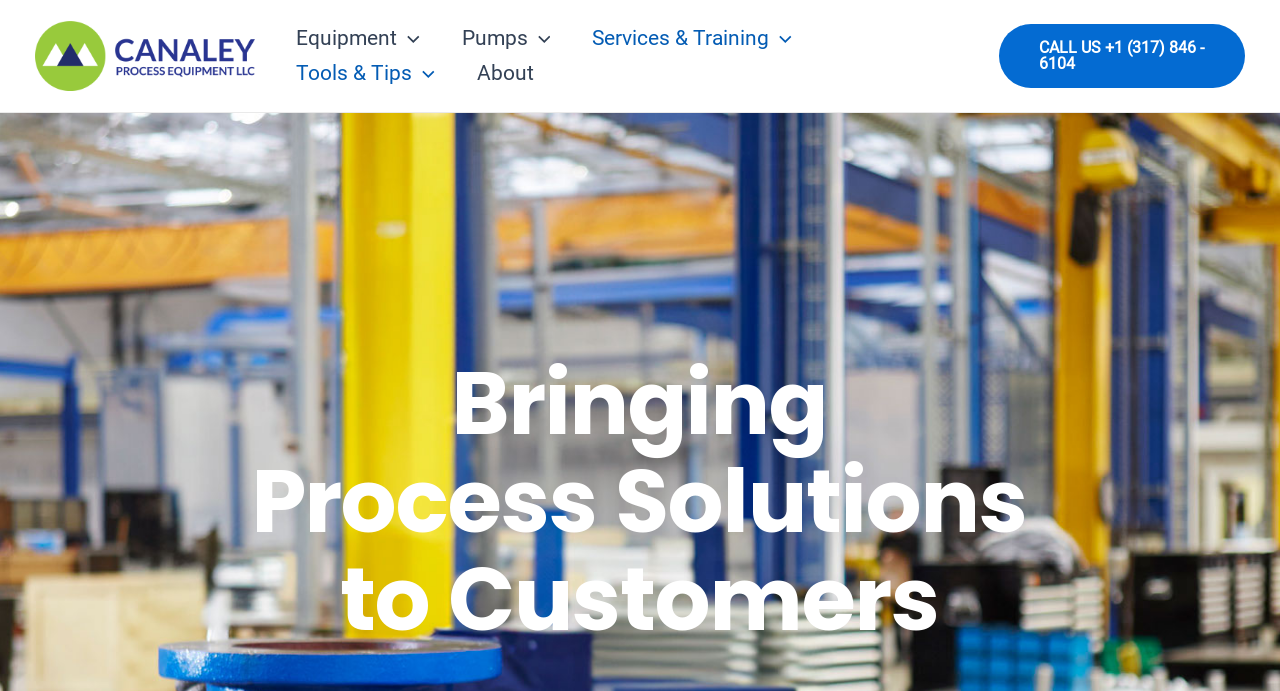Please provide a comprehensive response to the question below by analyzing the image: 
What is the company's slogan?

I found the company's slogan by looking at the static text elements at the bottom of the webpage, which form the phrase 'Bringing Process Solutions to Customers'.